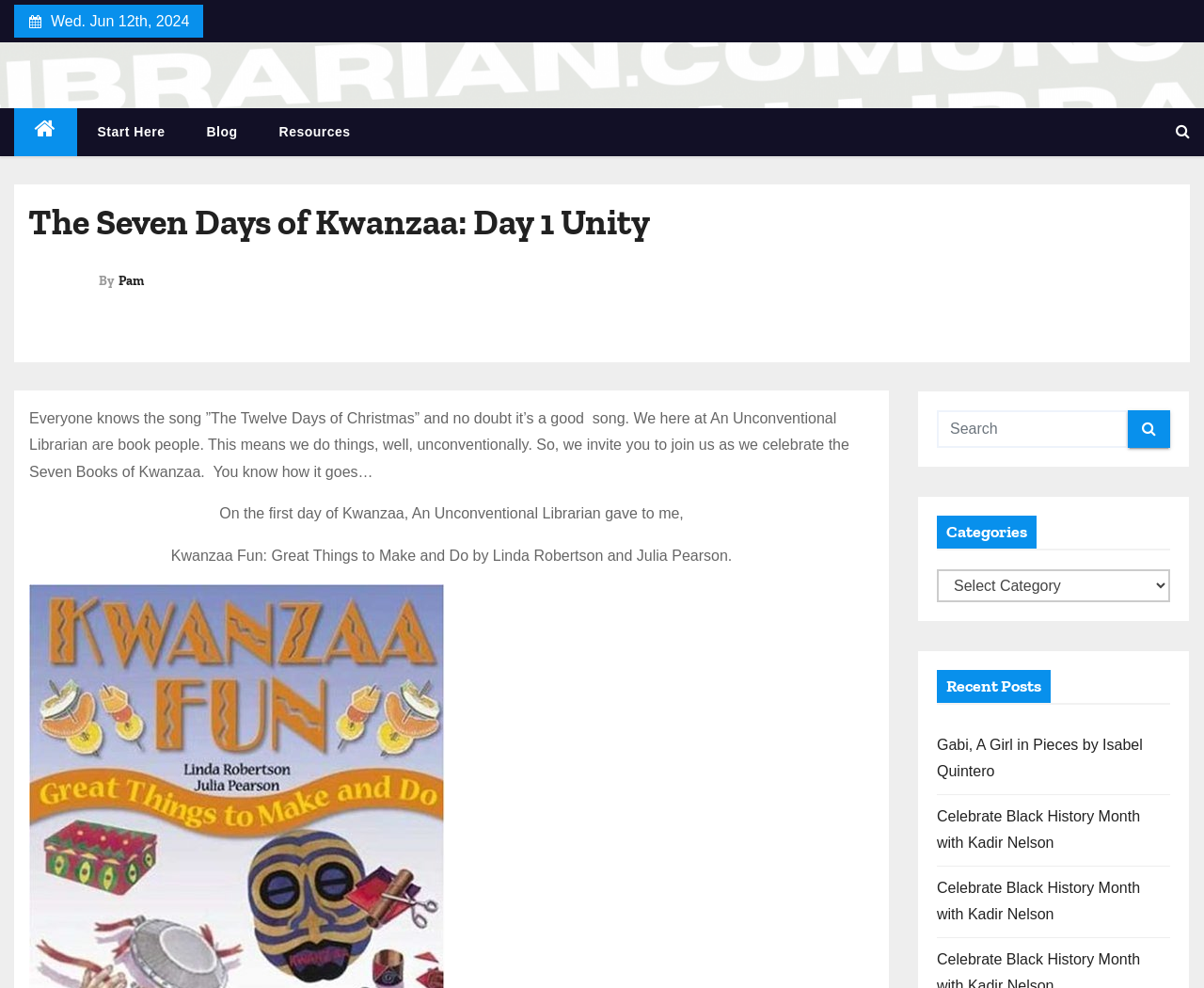What is the main title displayed on this webpage?

The Seven Days of Kwanzaa: Day 1 Unity